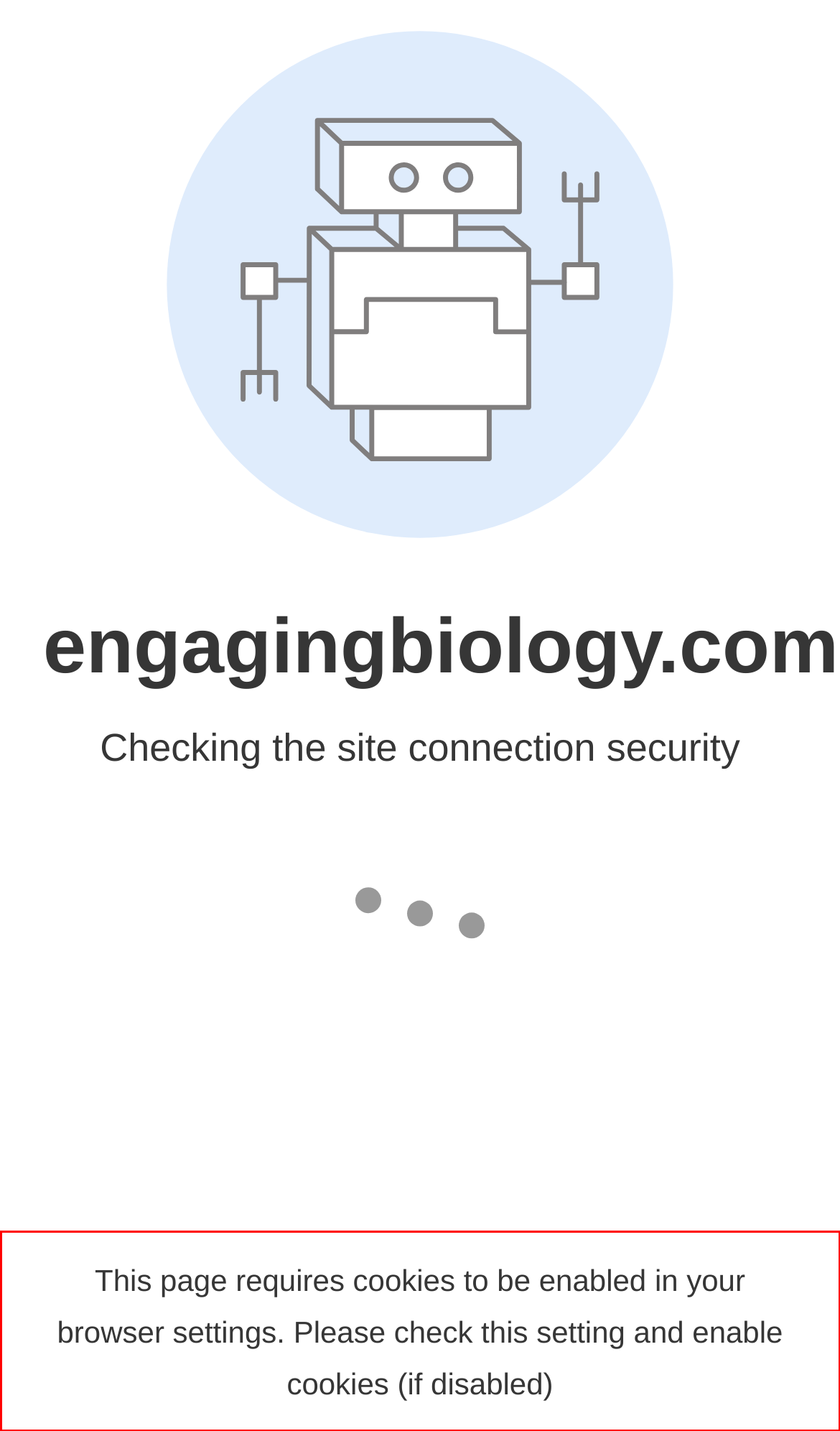Using the provided webpage screenshot, identify and read the text within the red rectangle bounding box.

This page requires cookies to be enabled in your browser settings. Please check this setting and enable cookies (if disabled)